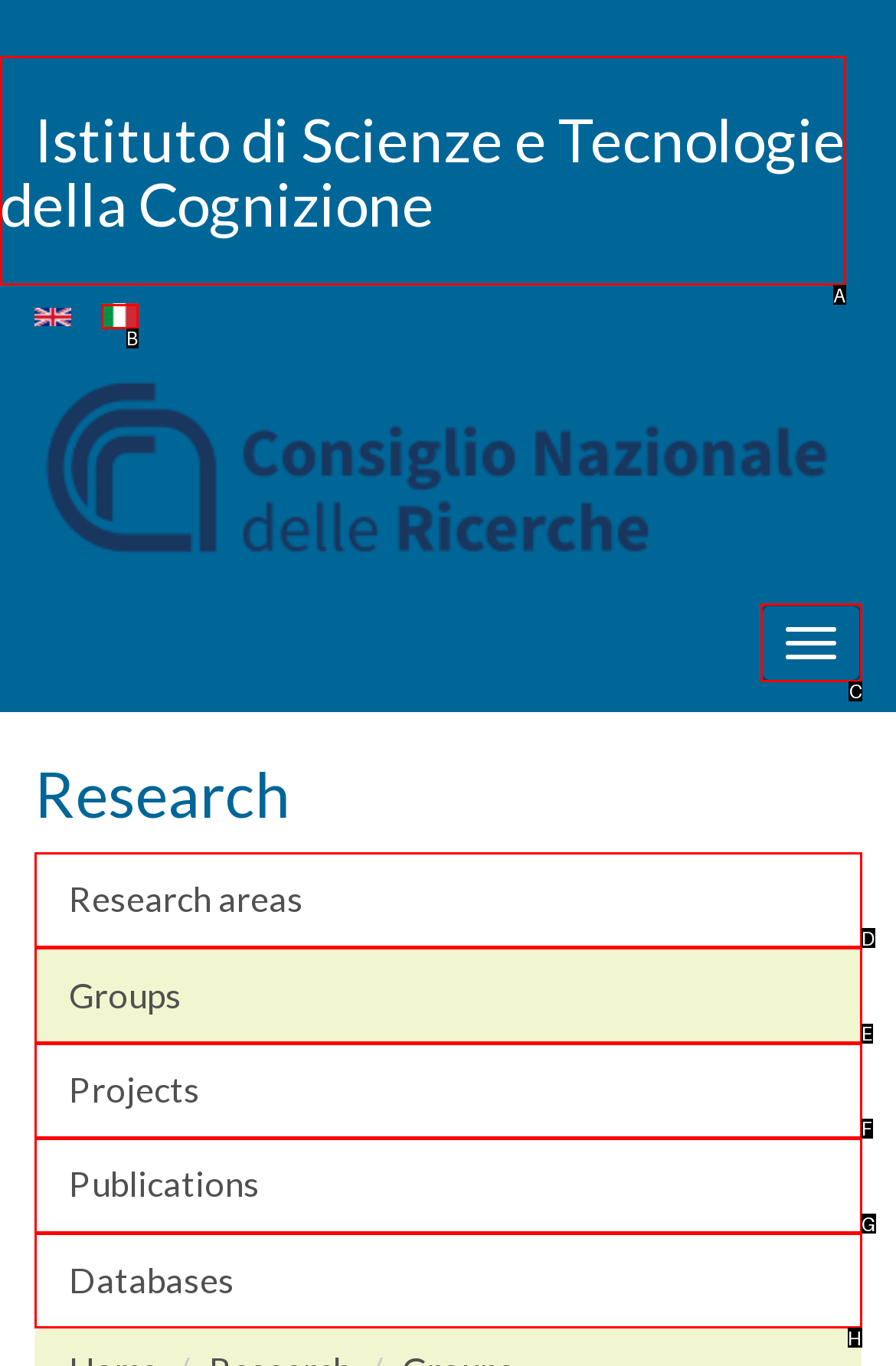Figure out which option to click to perform the following task: Toggle navigation
Provide the letter of the correct option in your response.

C